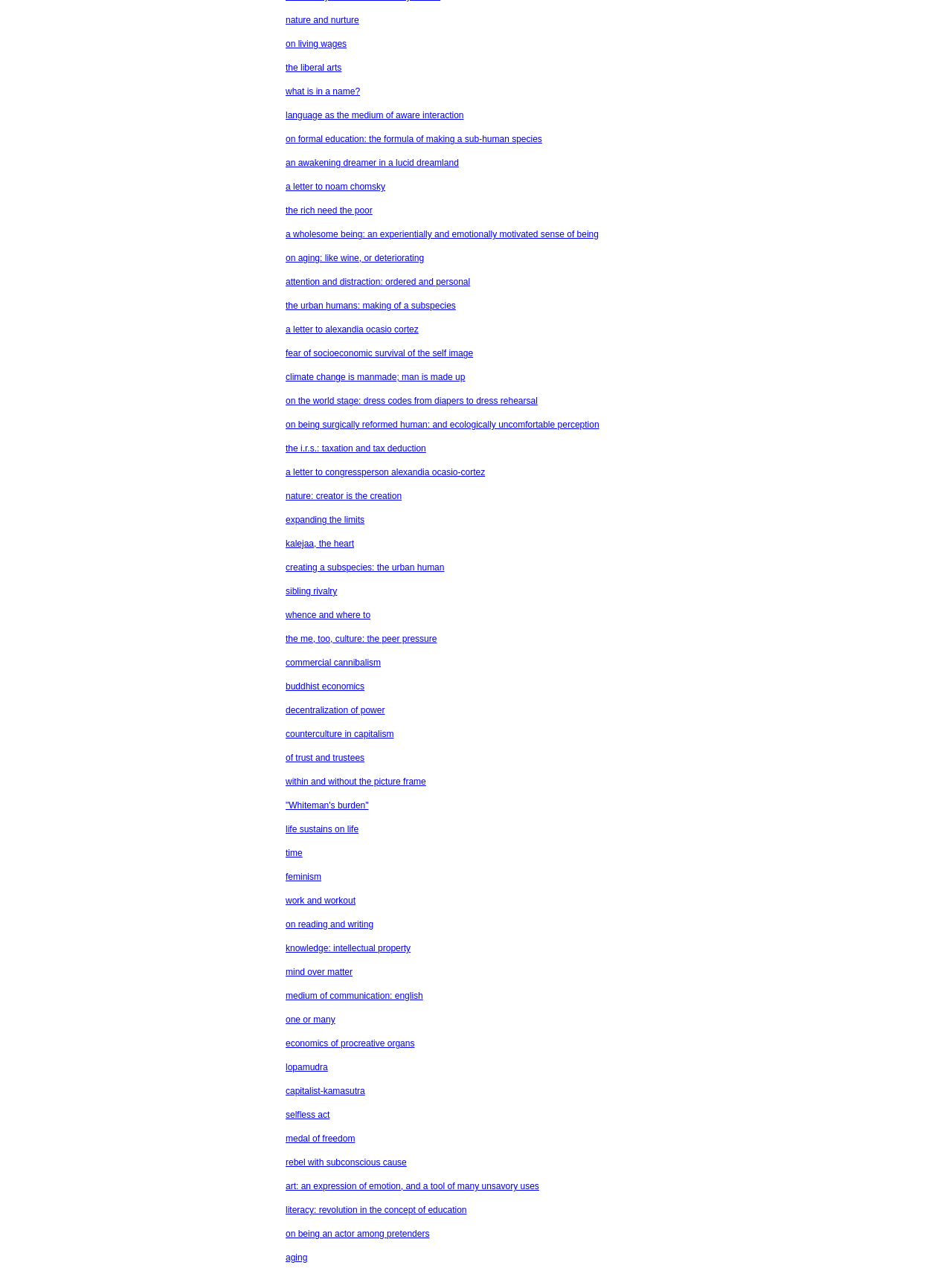Find the bounding box coordinates for the HTML element described as: "on living wages". The coordinates should consist of four float values between 0 and 1, i.e., [left, top, right, bottom].

[0.3, 0.03, 0.364, 0.039]